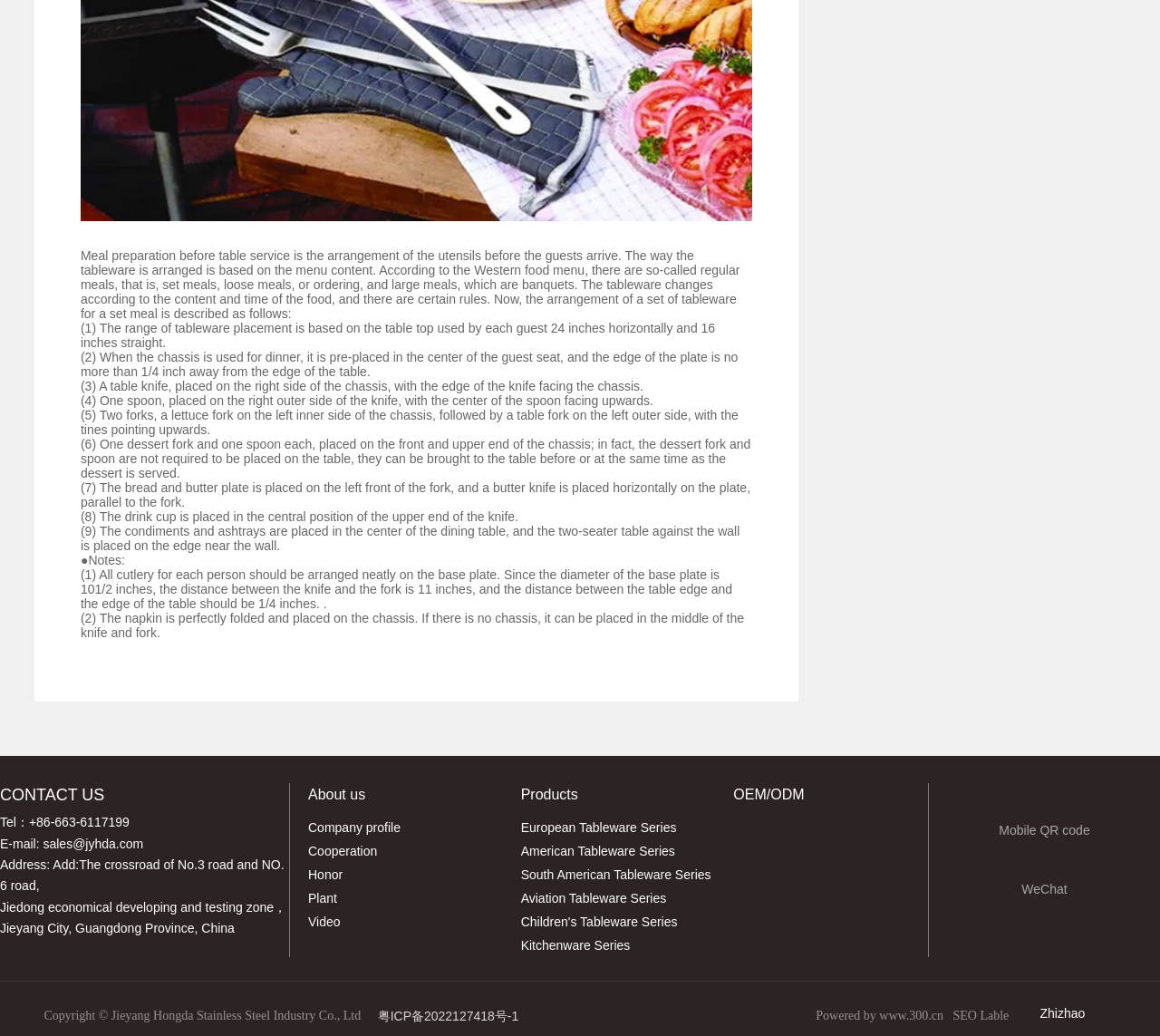What types of tableware series does the company offer?
Please give a well-detailed answer to the question.

The company's tableware series can be found in the 'Products' section, where it lists various series including 'European Tableware Series', 'American Tableware Series', 'South American Tableware Series', 'Aviation Tableware Series', 'Children's Tableware Series', and 'Kitchenware Series'.